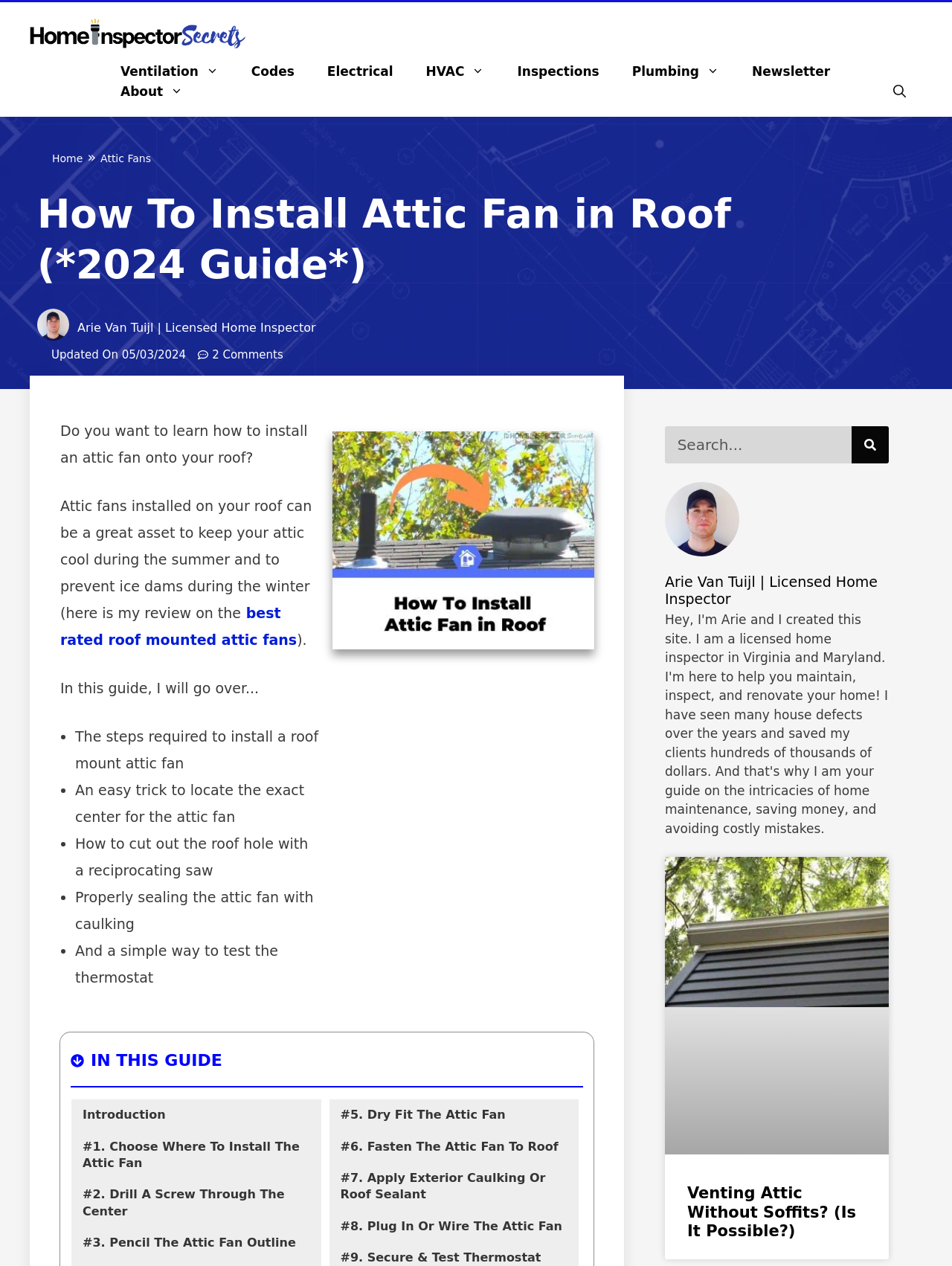Answer the question in one word or a short phrase:
What is the author's profession?

Licensed Home Inspector